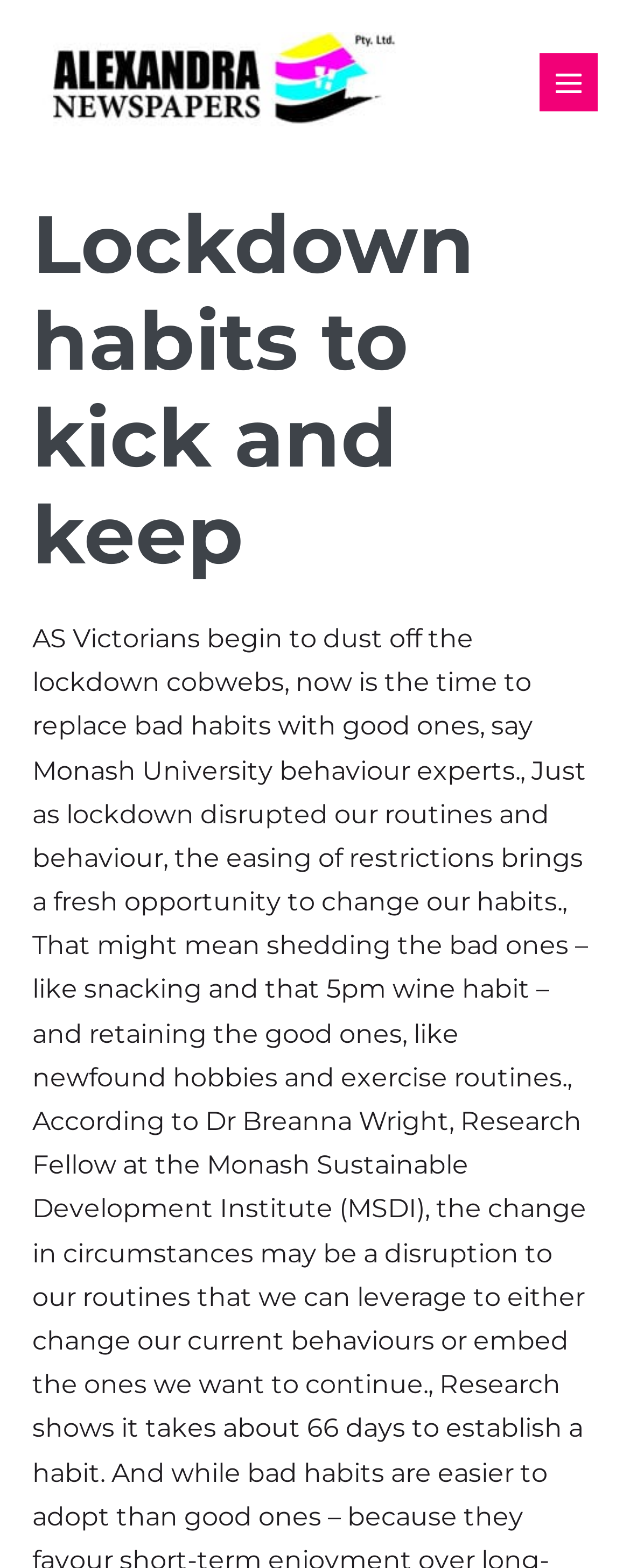Determine the bounding box coordinates of the UI element described below. Use the format (top-left x, top-left y, bottom-right x, bottom-right y) with floating point numbers between 0 and 1: Menu Toggle

[0.856, 0.034, 0.949, 0.071]